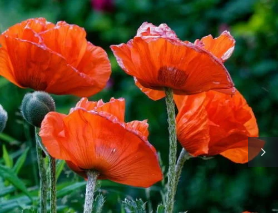Offer an in-depth description of the image shown.

The image showcases vibrant orange poppies blooming amidst lush greenery. These striking flowers, with their delicate and crinkly petals, exhibit various shades of orange that catch the light beautifully. The scene captures several poppy blooms standing tall, some fully open and others slightly closed, emphasizing their natural elegance. In the background, hints of soft-focused foliage create a rich tapestry of green, highlighting the poppies' vivid colors. This visual representation evokes a sense of freshness and joy, perfectly suited for a discussion on nature or floral beauty in the context of the related post titled "Dropping In On Carol In North Dakota," published on June 16, 2022.